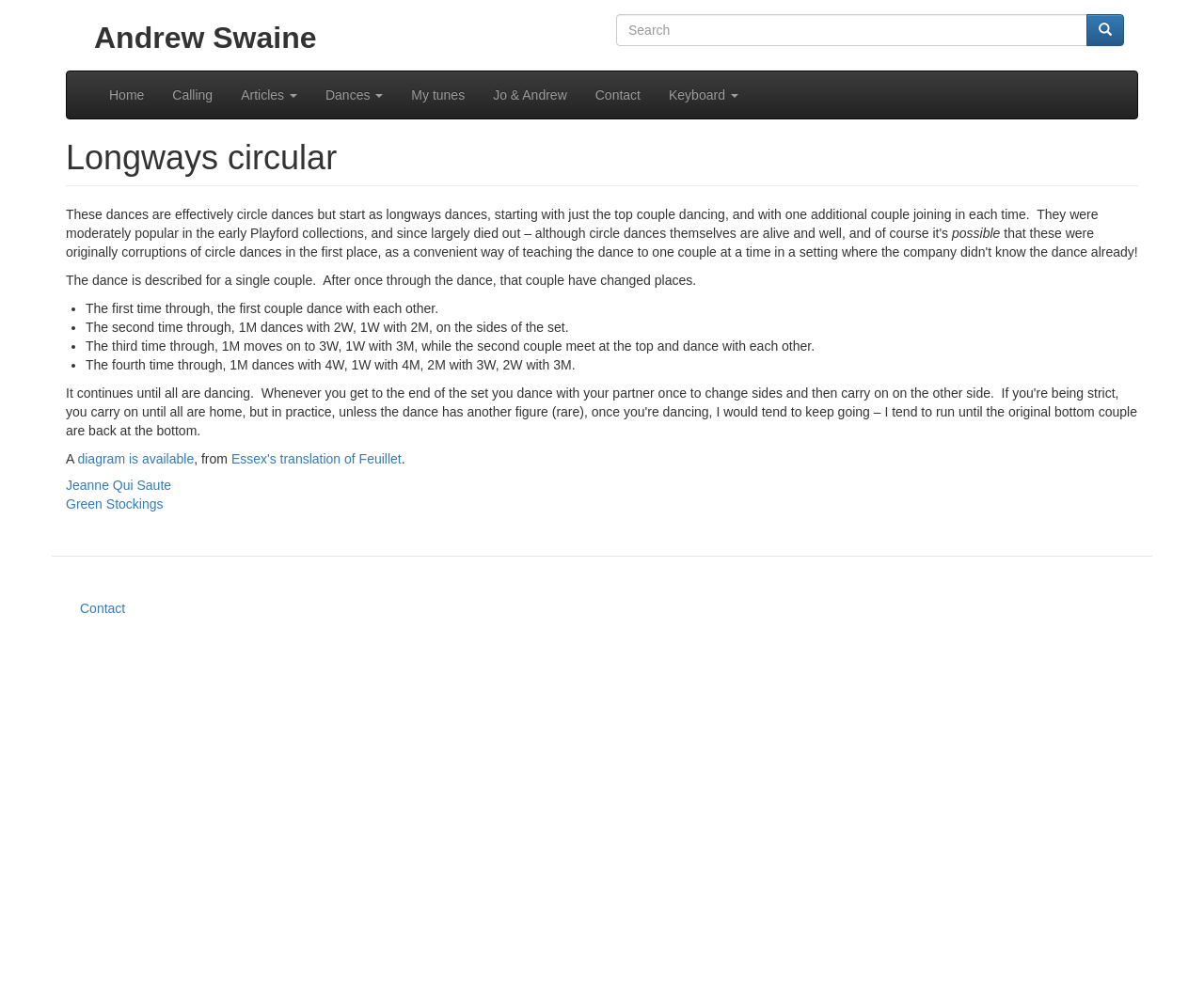From the webpage screenshot, identify the region described by Calling. Provide the bounding box coordinates as (top-left x, top-left y, bottom-right x, bottom-right y), with each value being a floating point number between 0 and 1.

[0.132, 0.071, 0.188, 0.118]